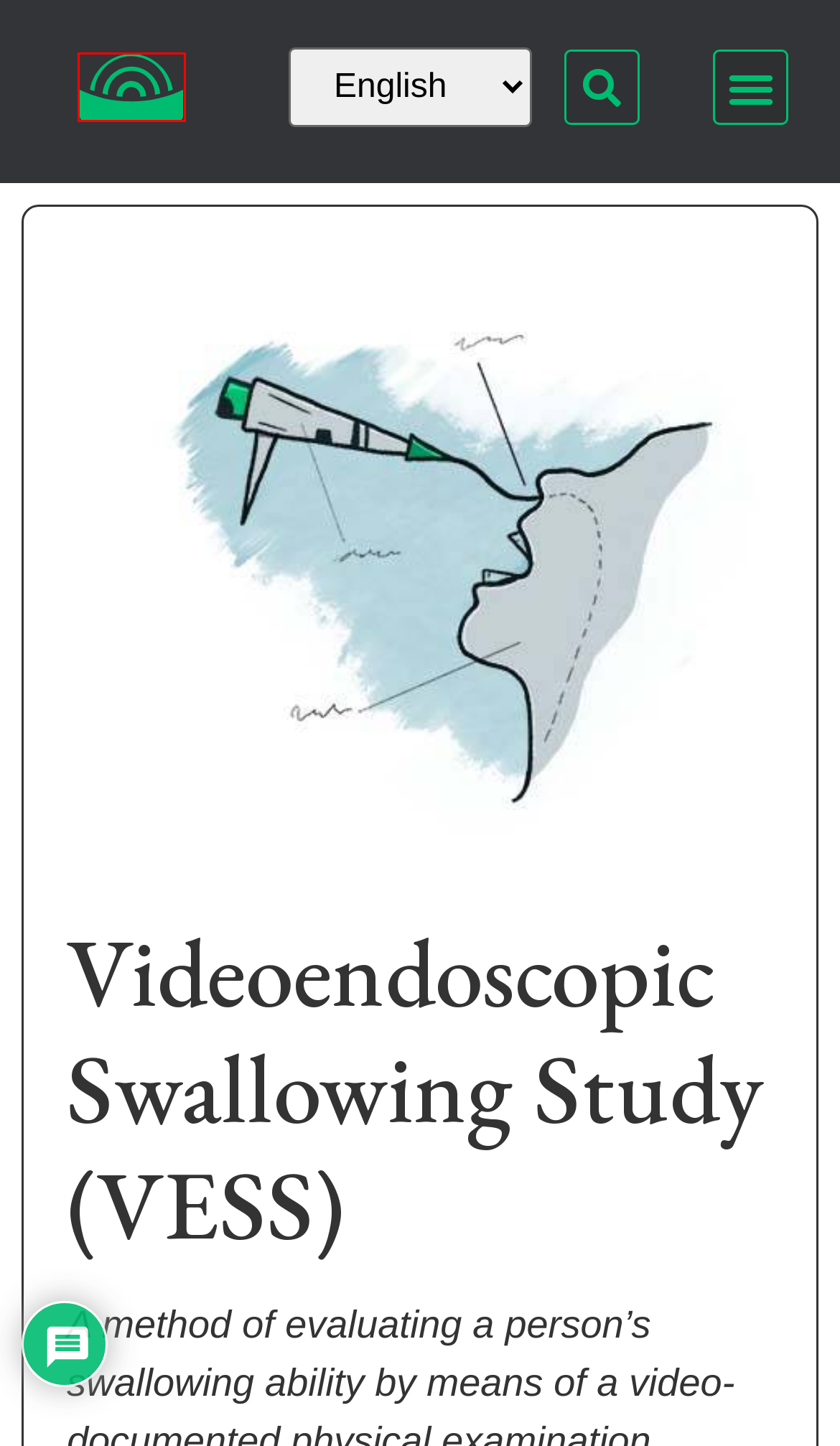Analyze the webpage screenshot with a red bounding box highlighting a UI element. Select the description that best matches the new webpage after clicking the highlighted element. Here are the options:
A. Multimedia Encyclopedia | Laryngopedia for Laryngology
B. Laryngopedia | Encyclopedia for Laryngology by Dr. Robert Bastian
C. What is Laryngopedia? An Encyclopedia of the Throat
D. Diagnosis - Laryngopedia
E. Cricopharyngeus Muscle (Upper Esophageal Sphincter, UES)
F. Journal of Observational Laryngology - Laryngopedia
G. Treatment - Laryngopedia
H. Disorders Archives - Laryngopedia

B